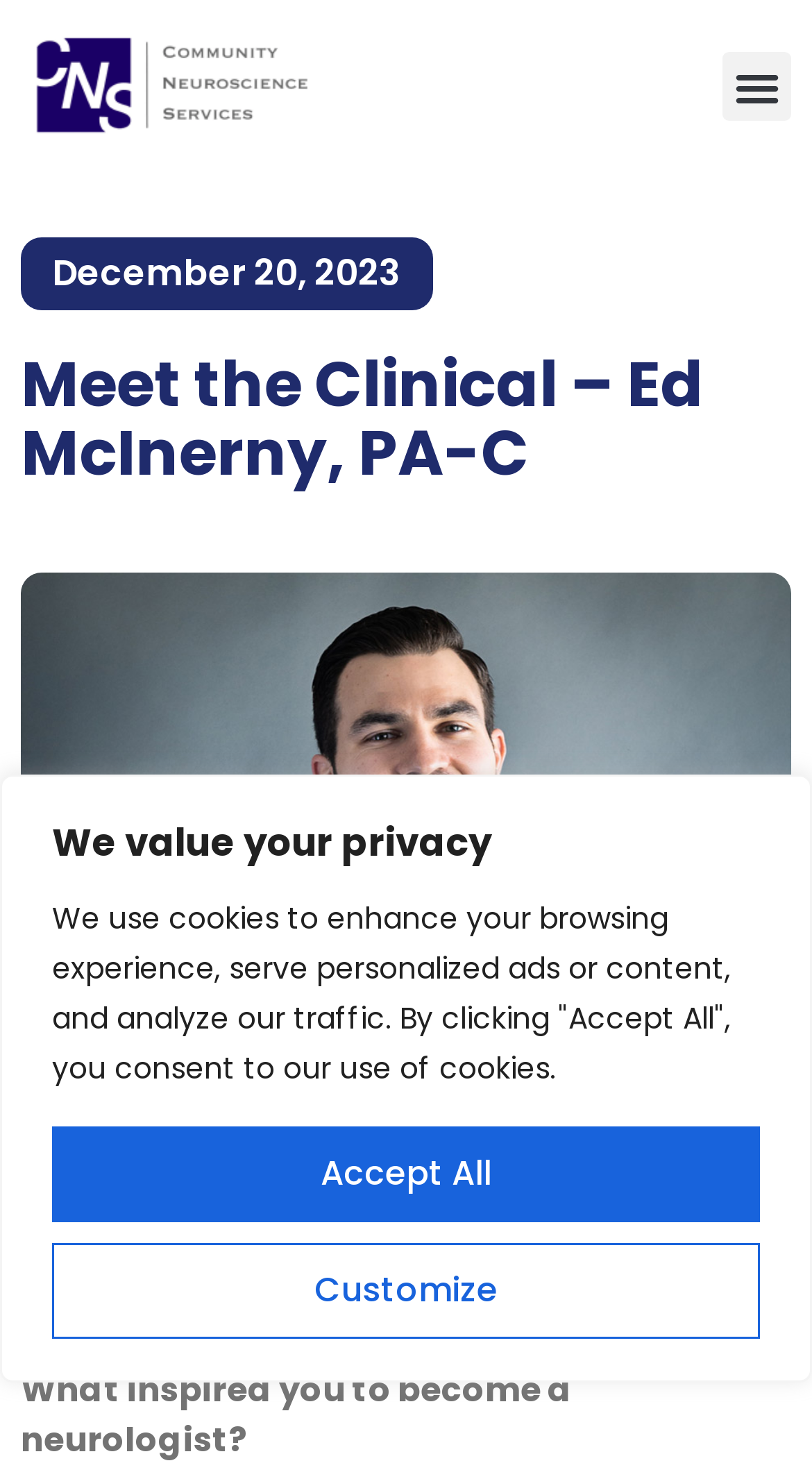Highlight the bounding box of the UI element that corresponds to this description: "Accept All".

[0.064, 0.762, 0.936, 0.826]